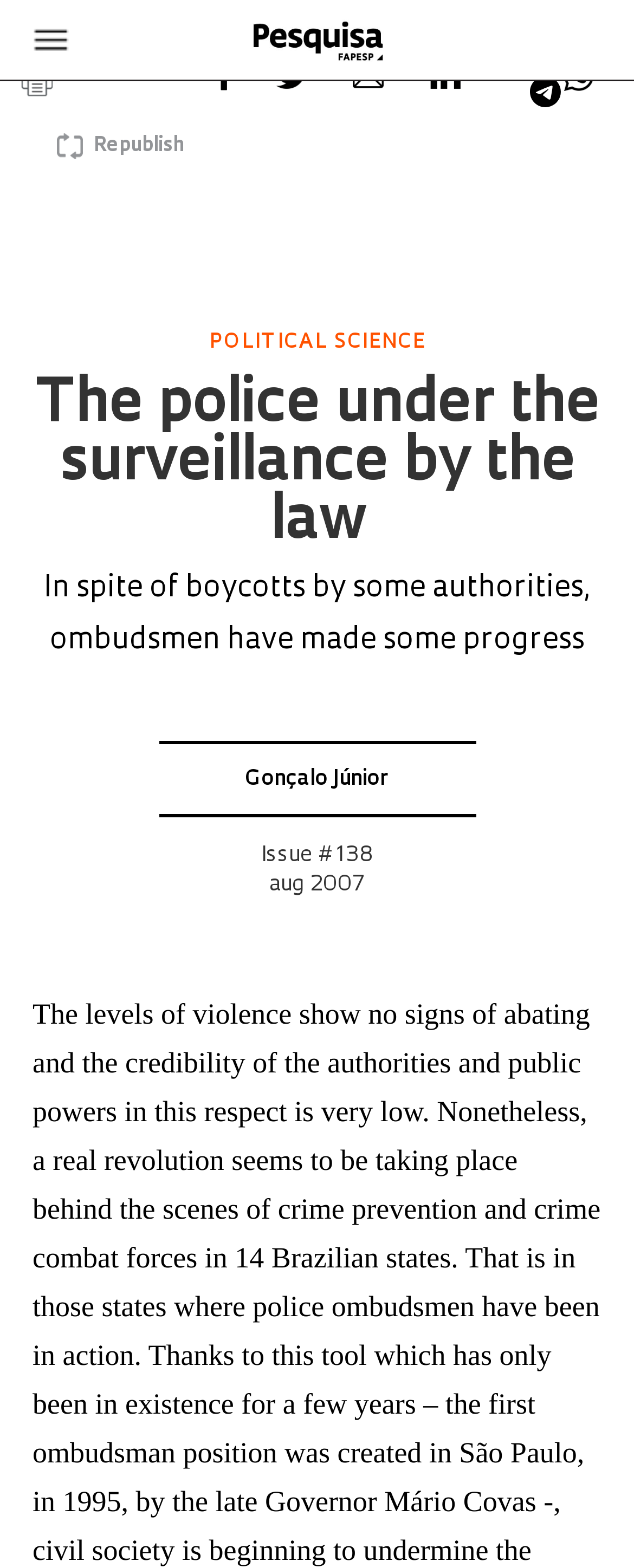Who is the author of the article?
Examine the image and provide an in-depth answer to the question.

I found the author's name by looking at the link 'Gonçalo Júnior' which is located below the main heading and above the horizontal separator.